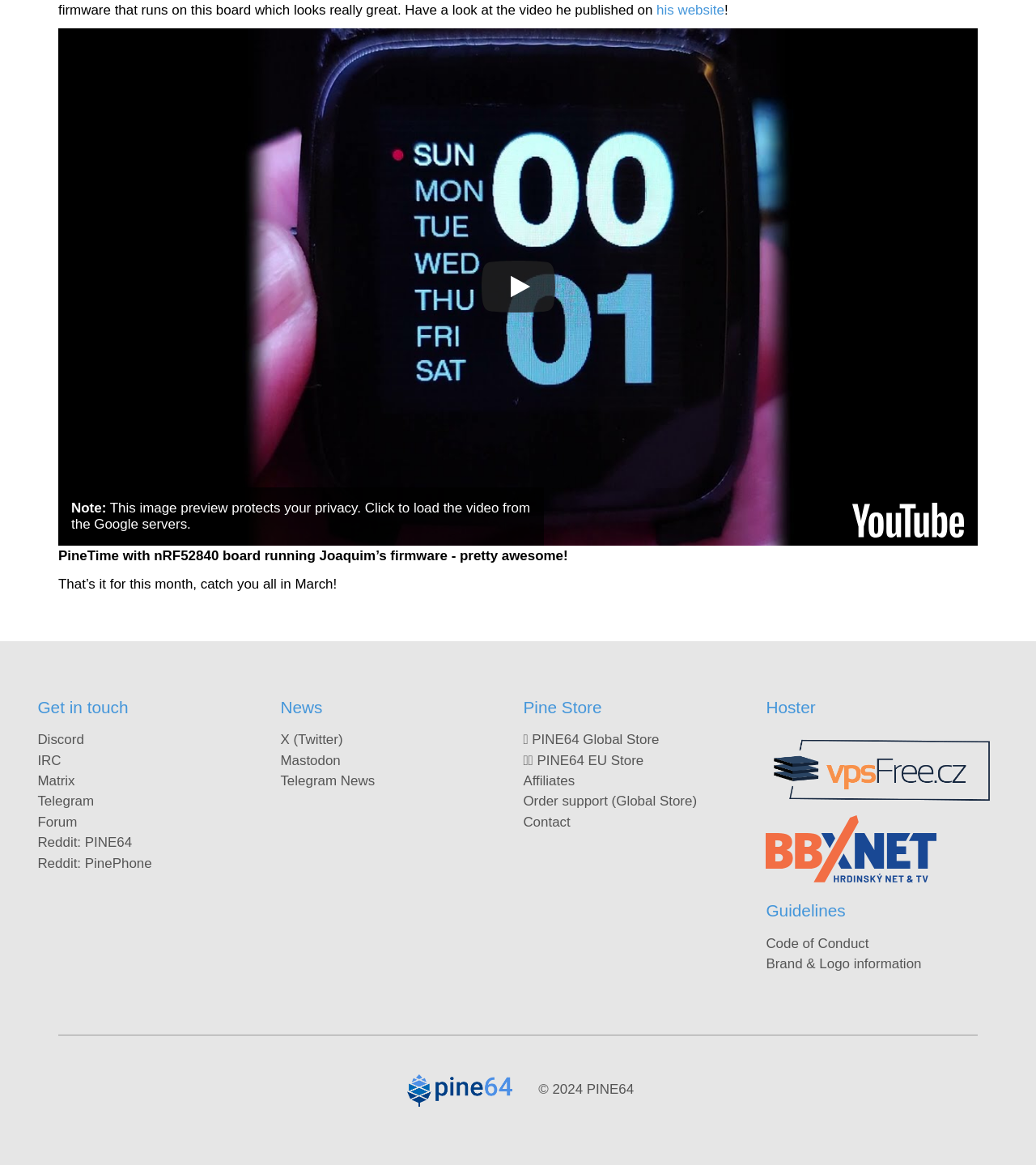Utilize the details in the image to give a detailed response to the question: What is the name of the firmware mentioned?

I found the text 'PineTime with nRF52840 board running Joaquim’s firmware - pretty awesome!' which mentions the name of the firmware.